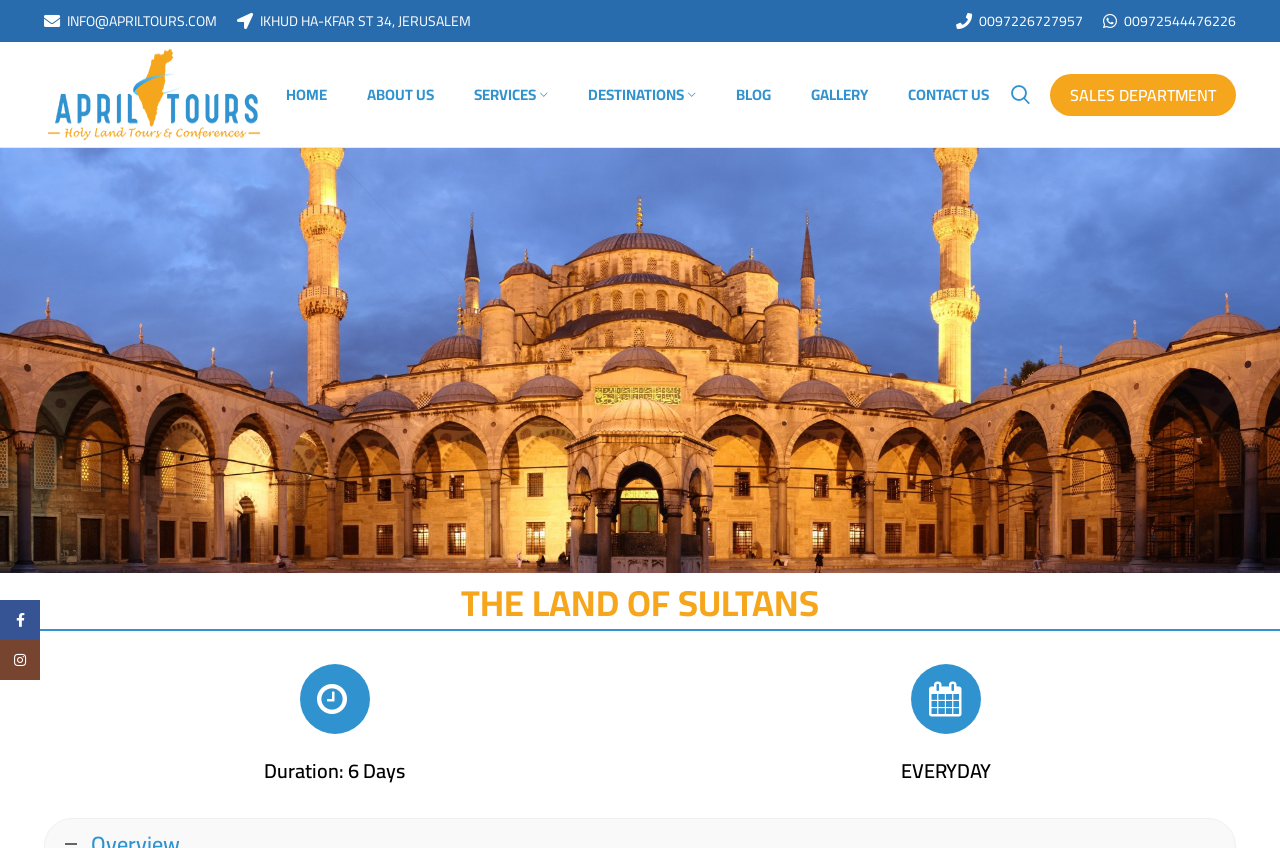Determine the bounding box coordinates for the area you should click to complete the following instruction: "Get more information about the 6-day tour".

[0.034, 0.896, 0.488, 0.924]